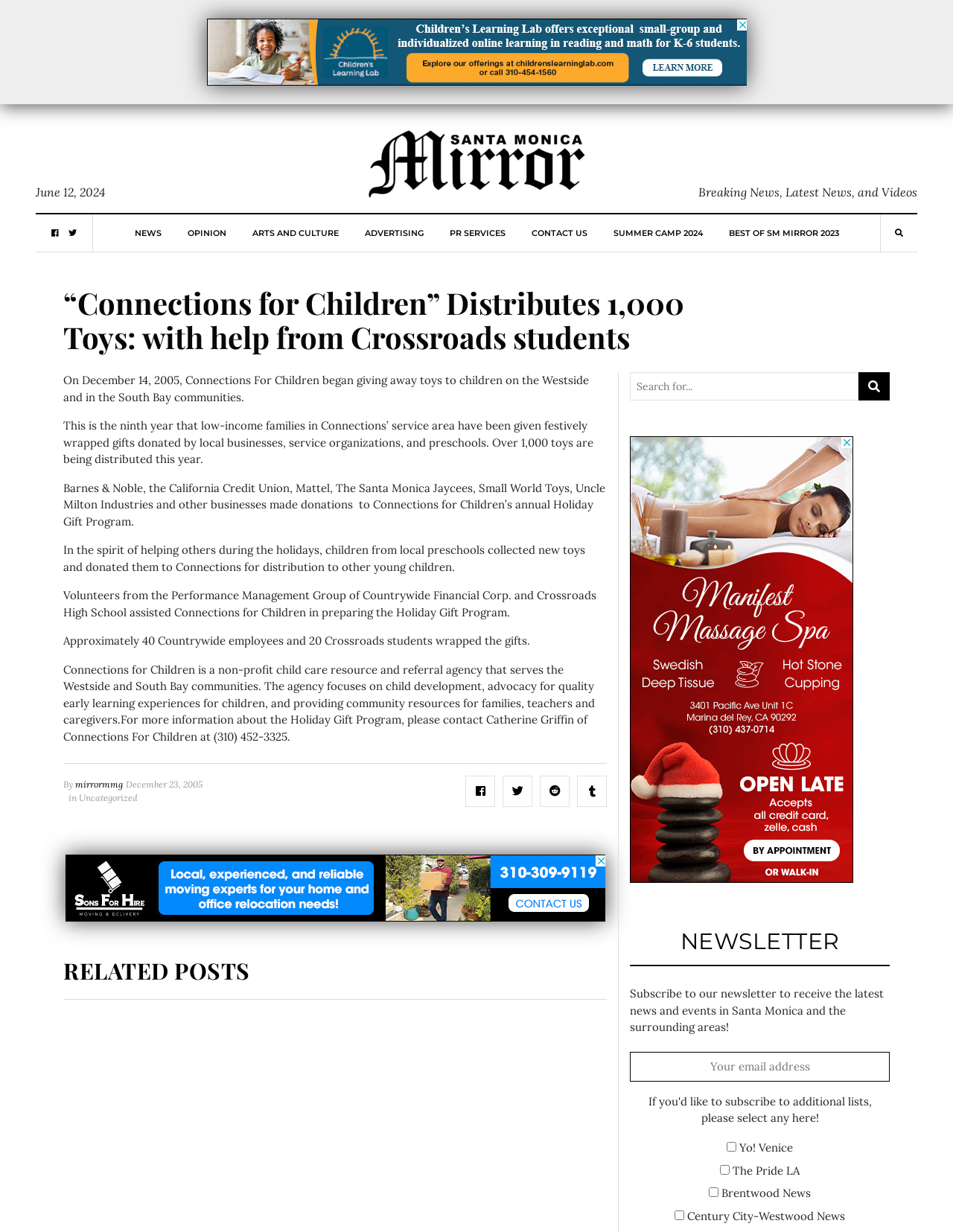Please indicate the bounding box coordinates of the element's region to be clicked to achieve the instruction: "Check the 'BEST OF SM MIRROR 2023' link". Provide the coordinates as four float numbers between 0 and 1, i.e., [left, top, right, bottom].

[0.764, 0.174, 0.88, 0.204]